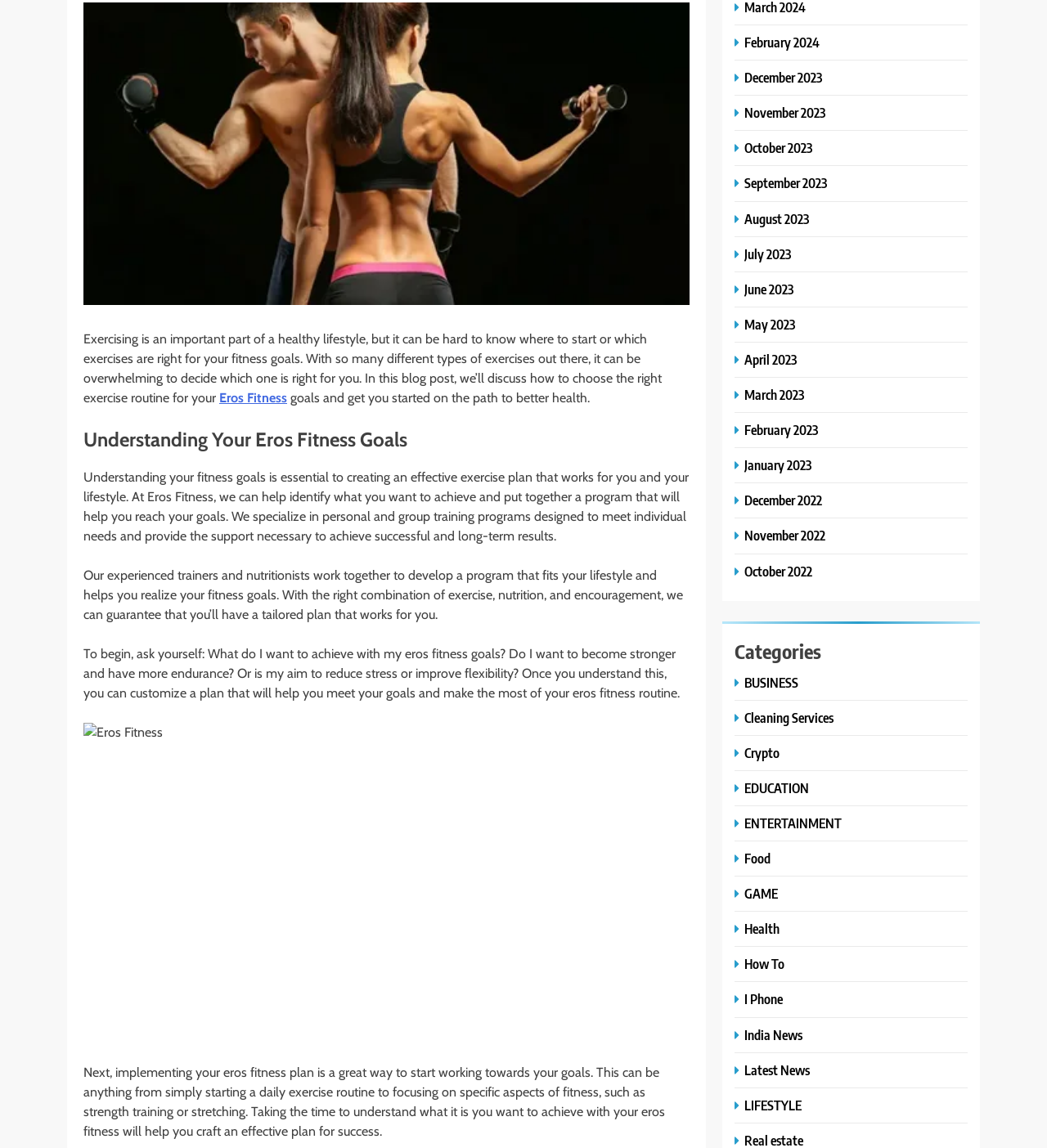Identify the bounding box for the element characterized by the following description: "EDUCATION".

[0.702, 0.679, 0.777, 0.694]